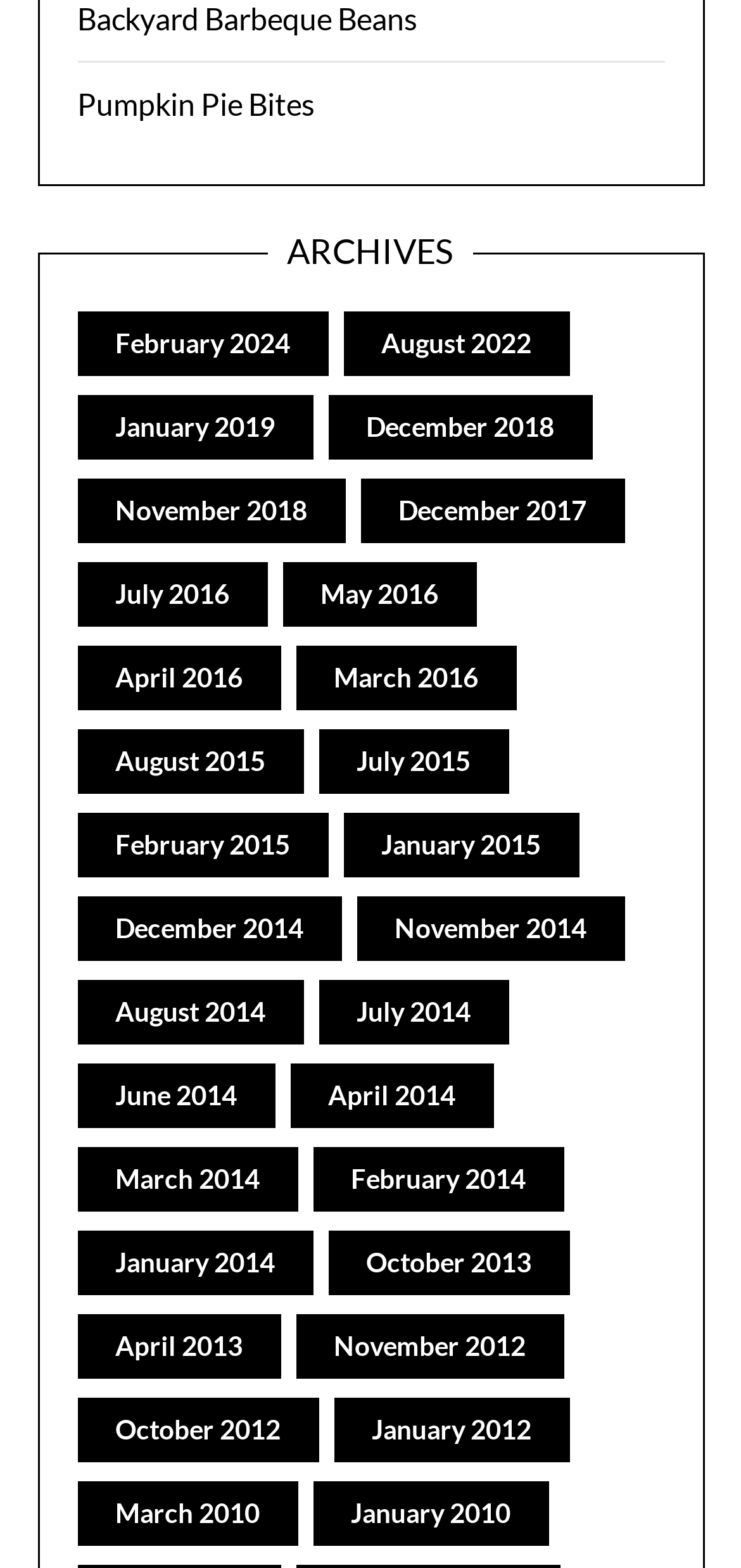Locate the bounding box coordinates of the element that should be clicked to execute the following instruction: "View January 2010 posts".

[0.473, 0.954, 0.688, 0.975]